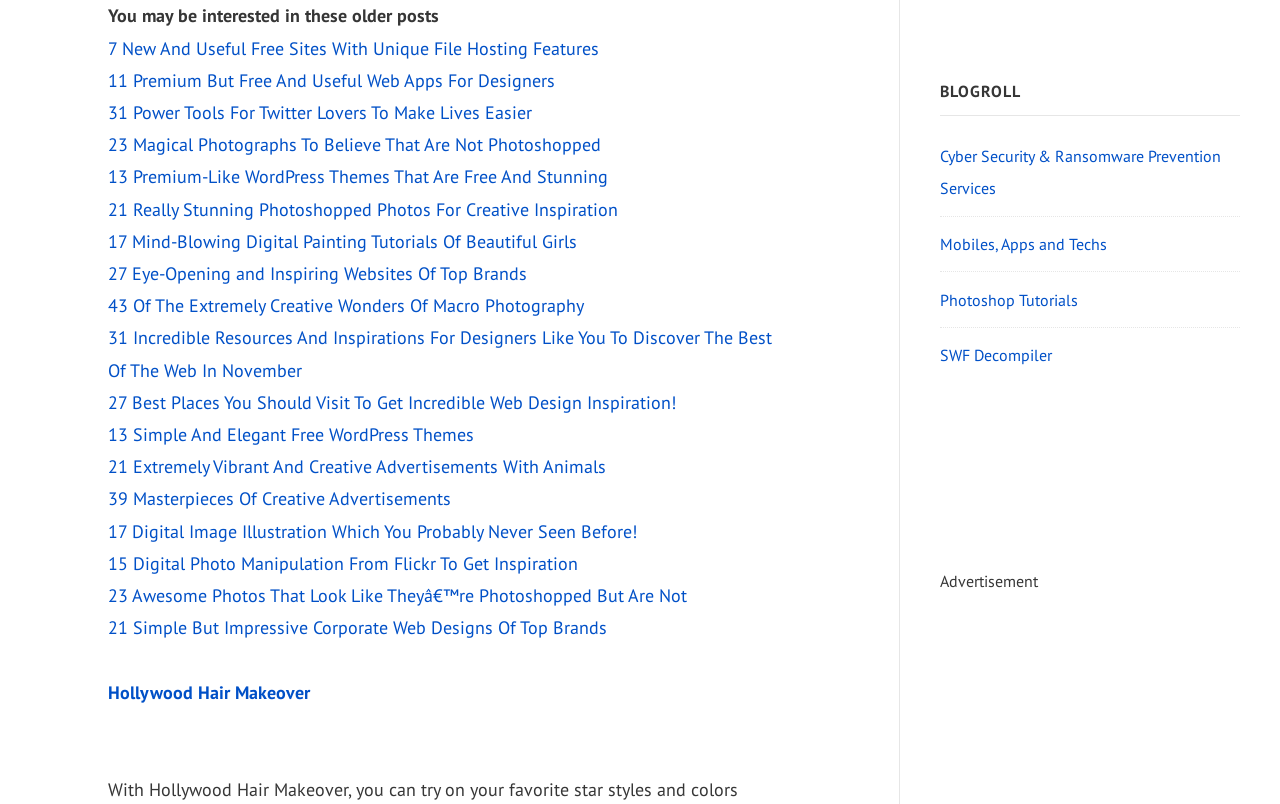Kindly determine the bounding box coordinates for the area that needs to be clicked to execute this instruction: "Click on '7 New And Useful Free Sites With Unique File Hosting Features'".

[0.085, 0.044, 0.468, 0.074]